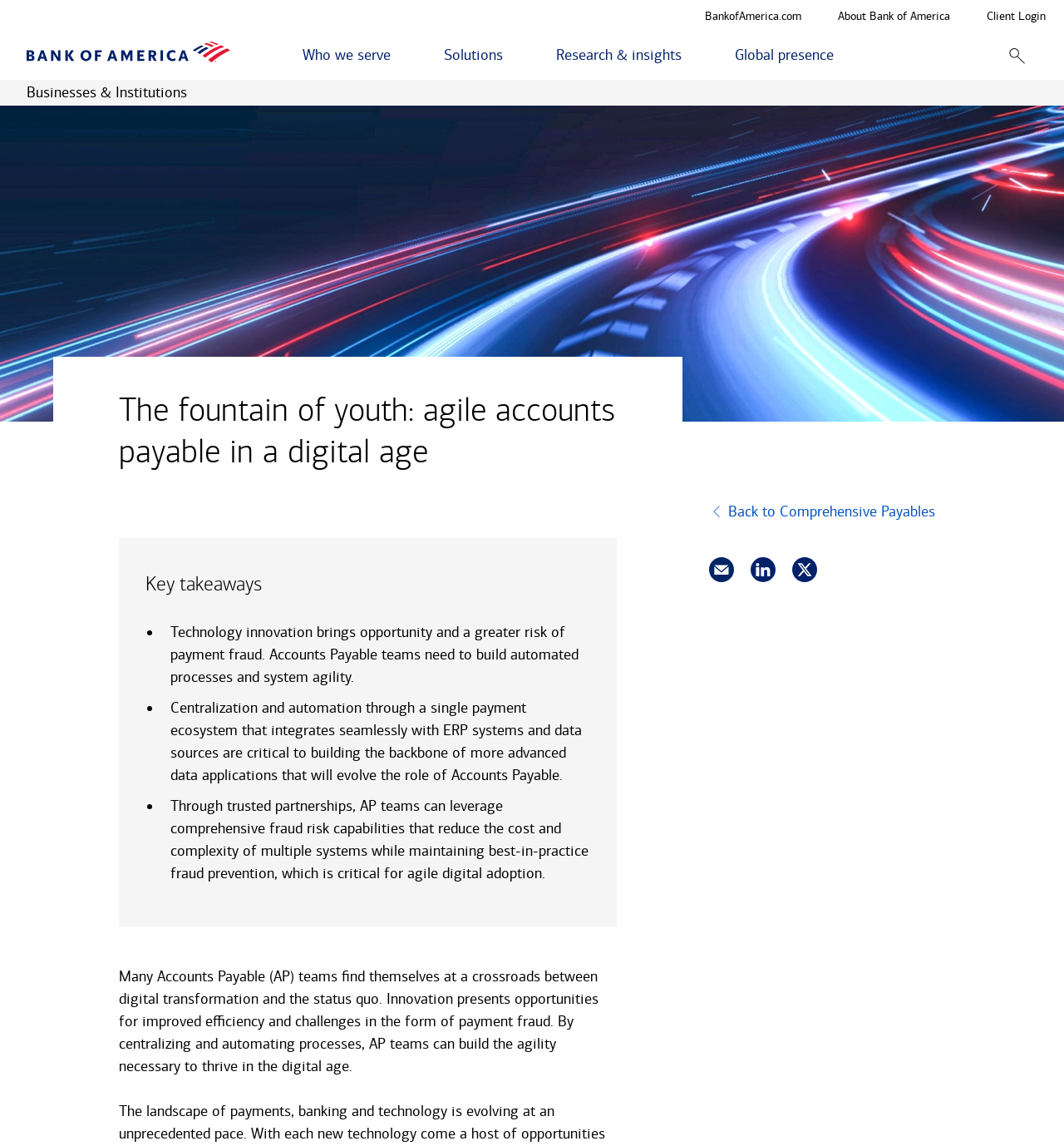Bounding box coordinates are given in the format (top-left x, top-left y, bottom-right x, bottom-right y). All values should be floating point numbers between 0 and 1. Provide the bounding box coordinate for the UI element described as: alt="Astrid Awards 2024"

None